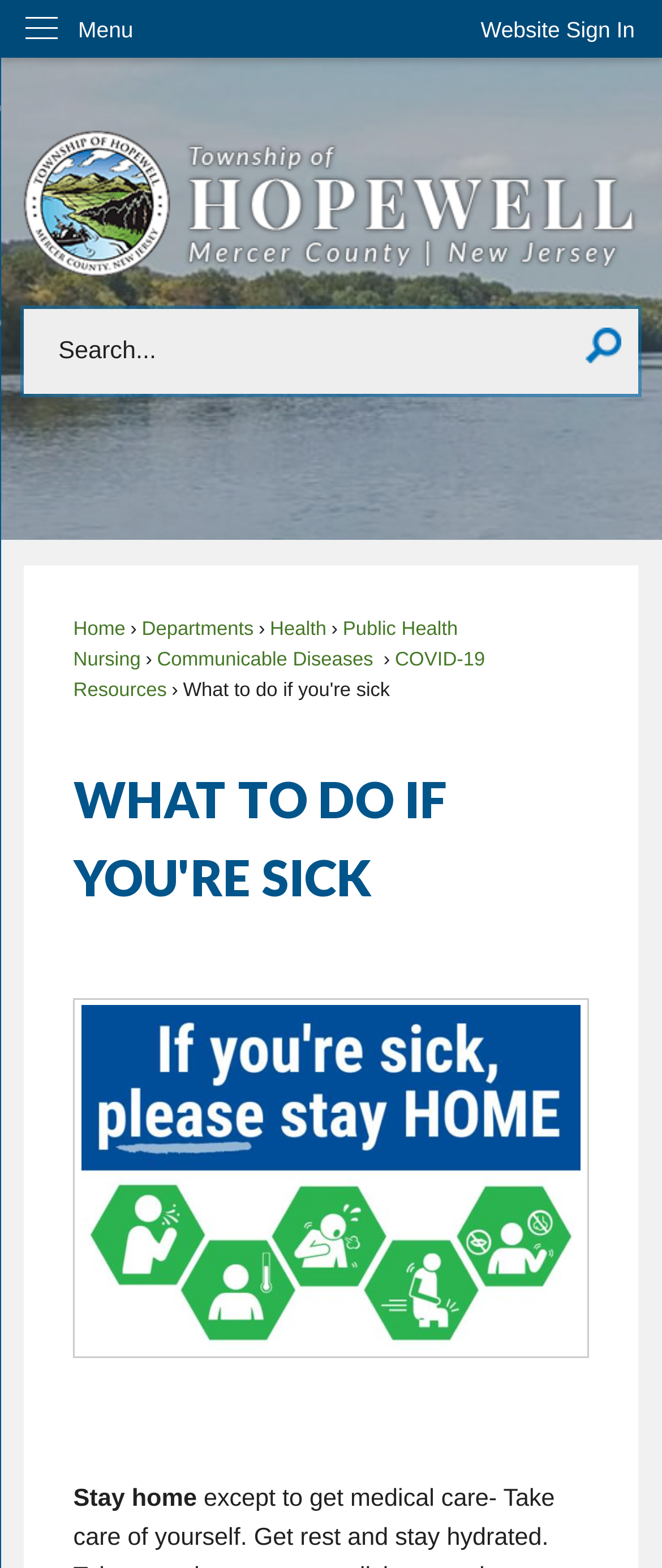Please determine the bounding box coordinates of the element to click on in order to accomplish the following task: "Go to home page". Ensure the coordinates are four float numbers ranging from 0 to 1, i.e., [left, top, right, bottom].

None